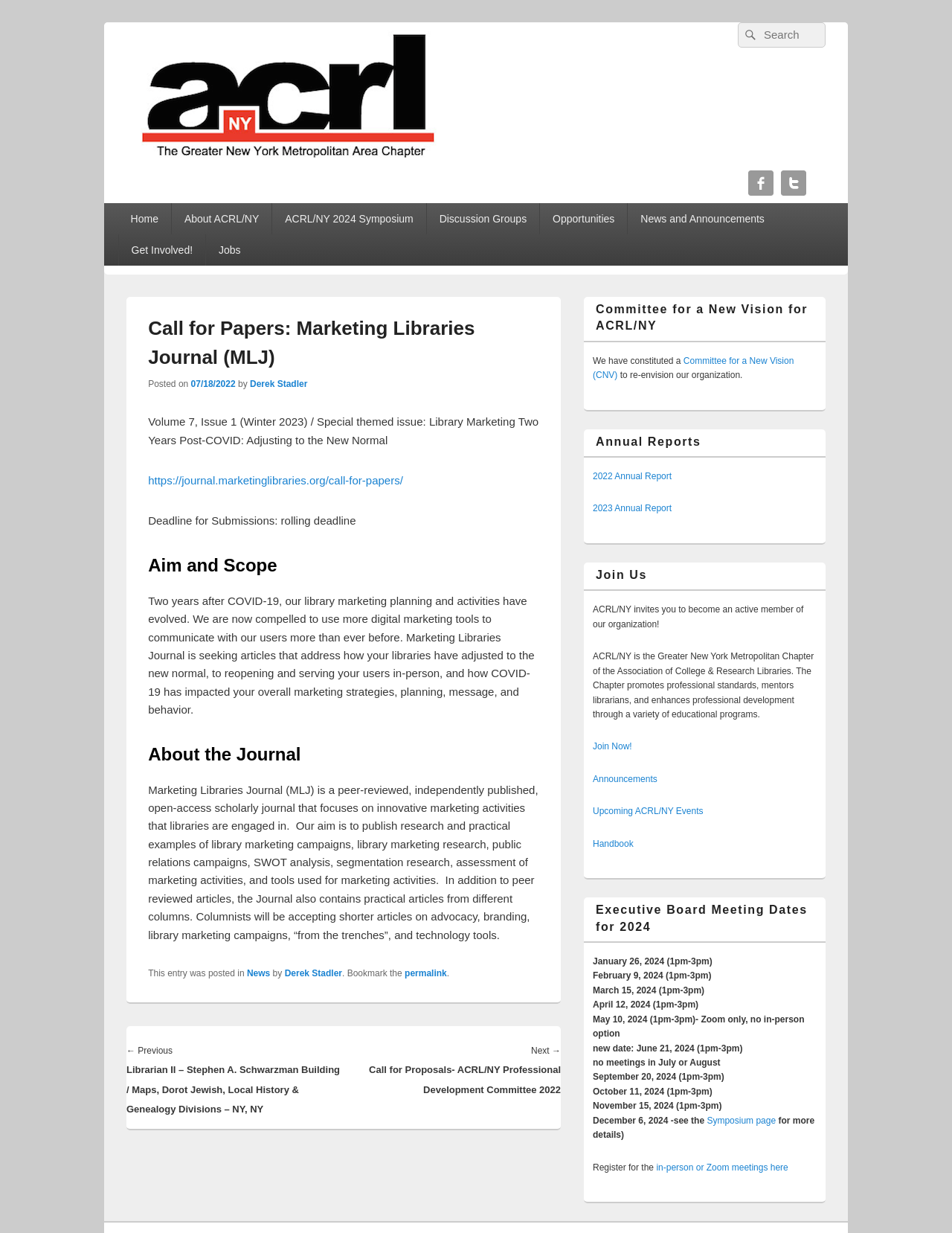Answer the question using only one word or a concise phrase: What is the deadline for submissions?

rolling deadline